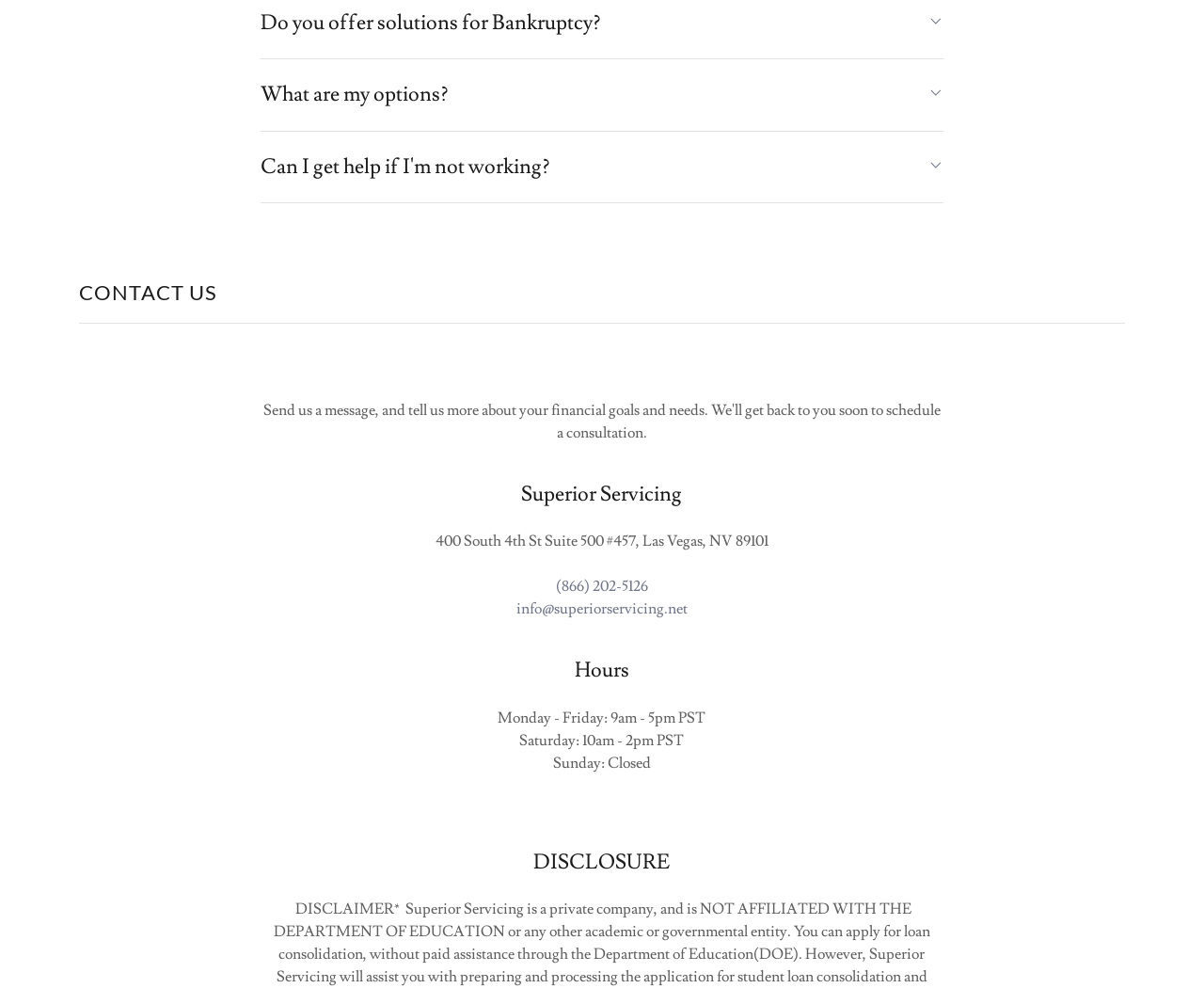What is the address of Superior Servicing?
Please craft a detailed and exhaustive response to the question.

I found the address by looking at the static text element with the bounding box coordinates [0.362, 0.538, 0.638, 0.558] which contains the address information.